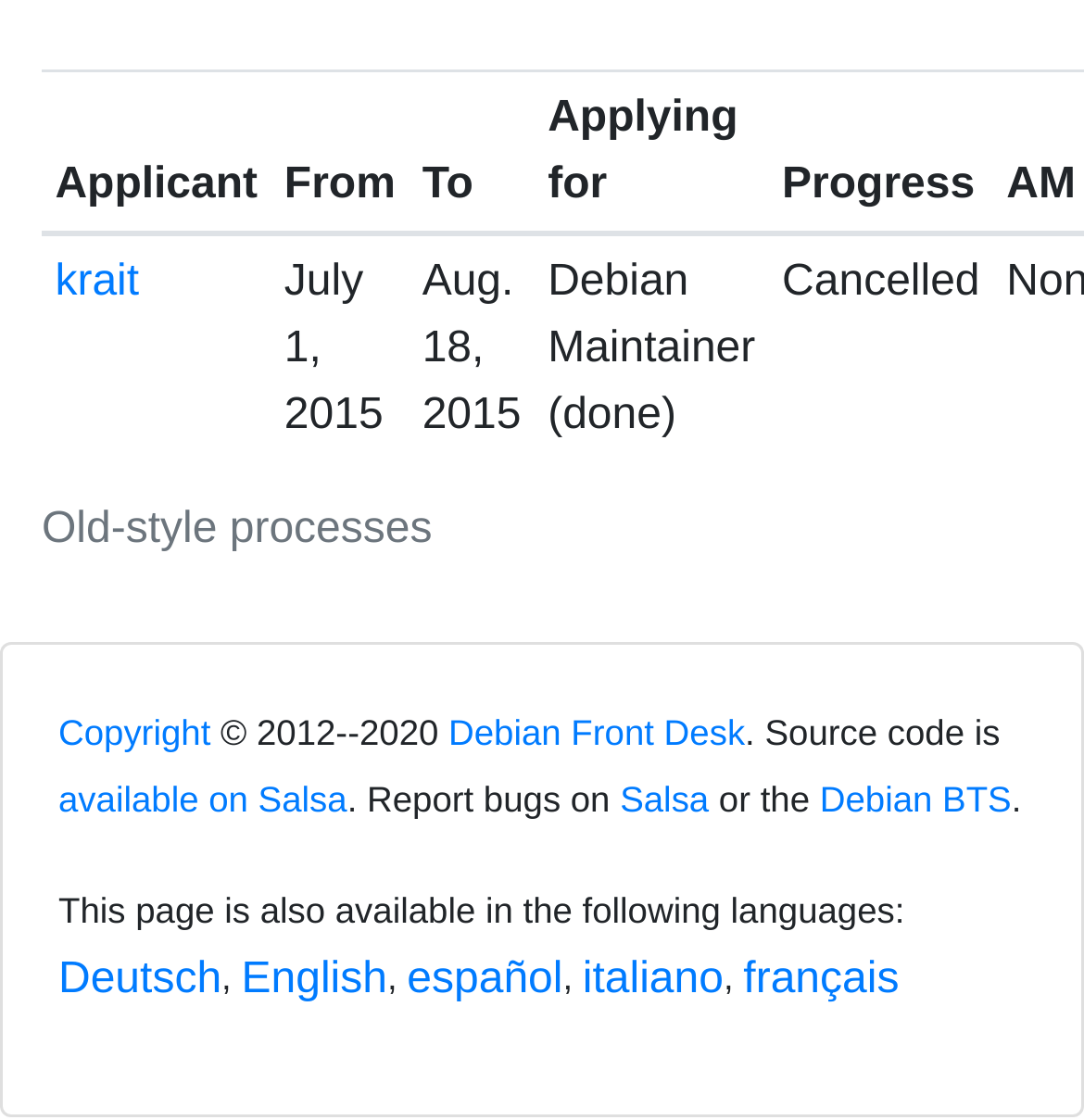Use a single word or phrase to answer this question: 
What is the applicant's name in the first row?

krait